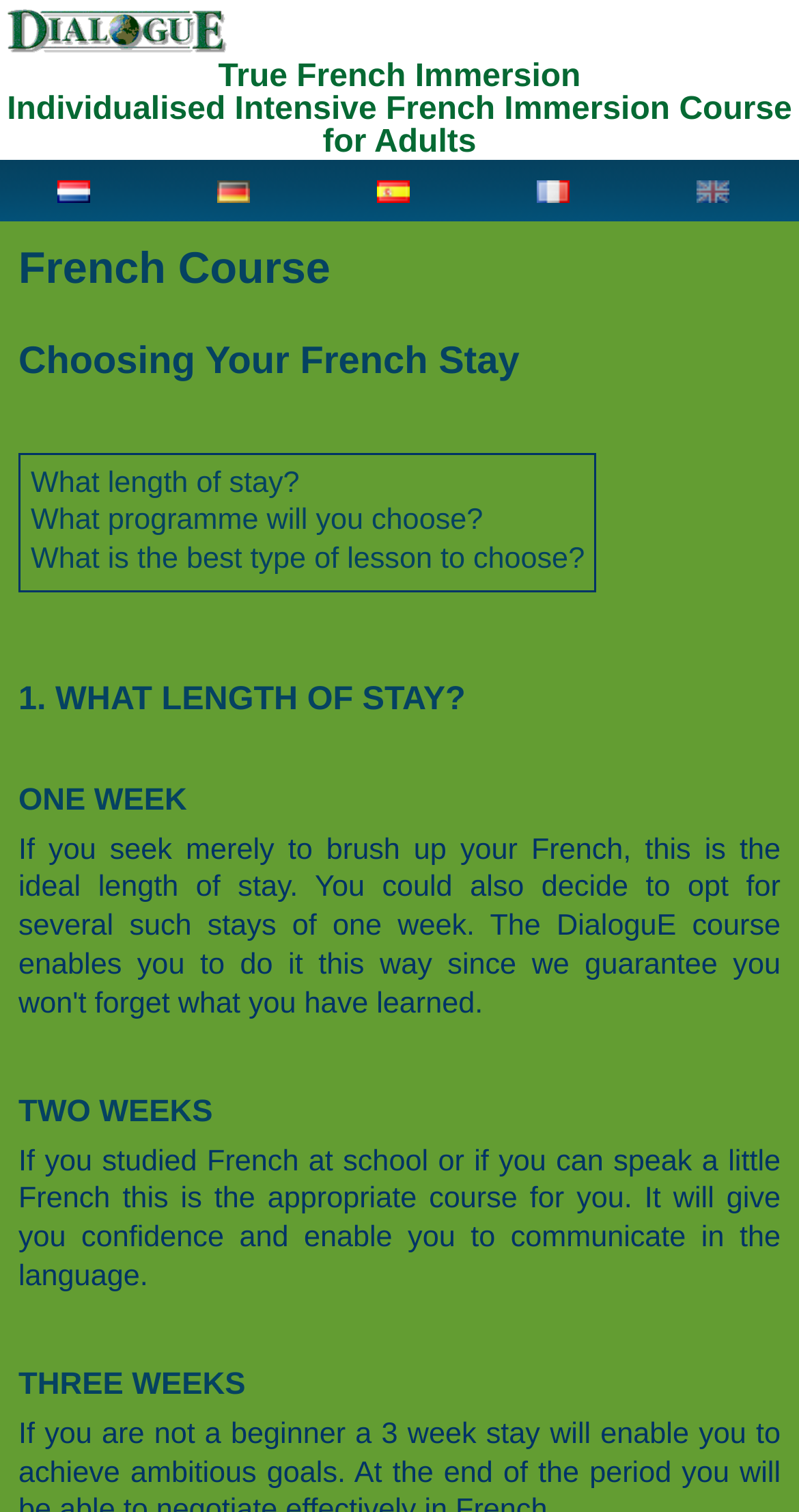Illustrate the webpage thoroughly, mentioning all important details.

The webpage is about a French course, specifically the DialoguE course, which offers individualized intensive French immersion for adults. At the top of the page, there is a heading "True French Immersion" followed by a brief description of the course. Below this, there are five links lined up horizontally, likely representing different options or features of the course.

The main content of the page is divided into sections, each with a heading. The first section is "French Course" and the second is "Choosing Your French Stay". Below these headings, there is a table with a single row and three columns, containing three links with questions related to choosing a French stay, such as "What length of stay?", "What programme will you choose?", and "What is the best type of lesson to choose?".

The rest of the page is dedicated to describing the different lengths of stay for the course, with headings "1. WHAT LENGTH OF STAY?", "ONE WEEK", "TWO WEEKS", and "THREE WEEKS". Each of these sections has a brief description of the course, with the longest description being for the "ONE WEEK" option. There are also some empty spaces on the page, indicated by "\xa0" characters, which may be used for formatting or separating the different sections.